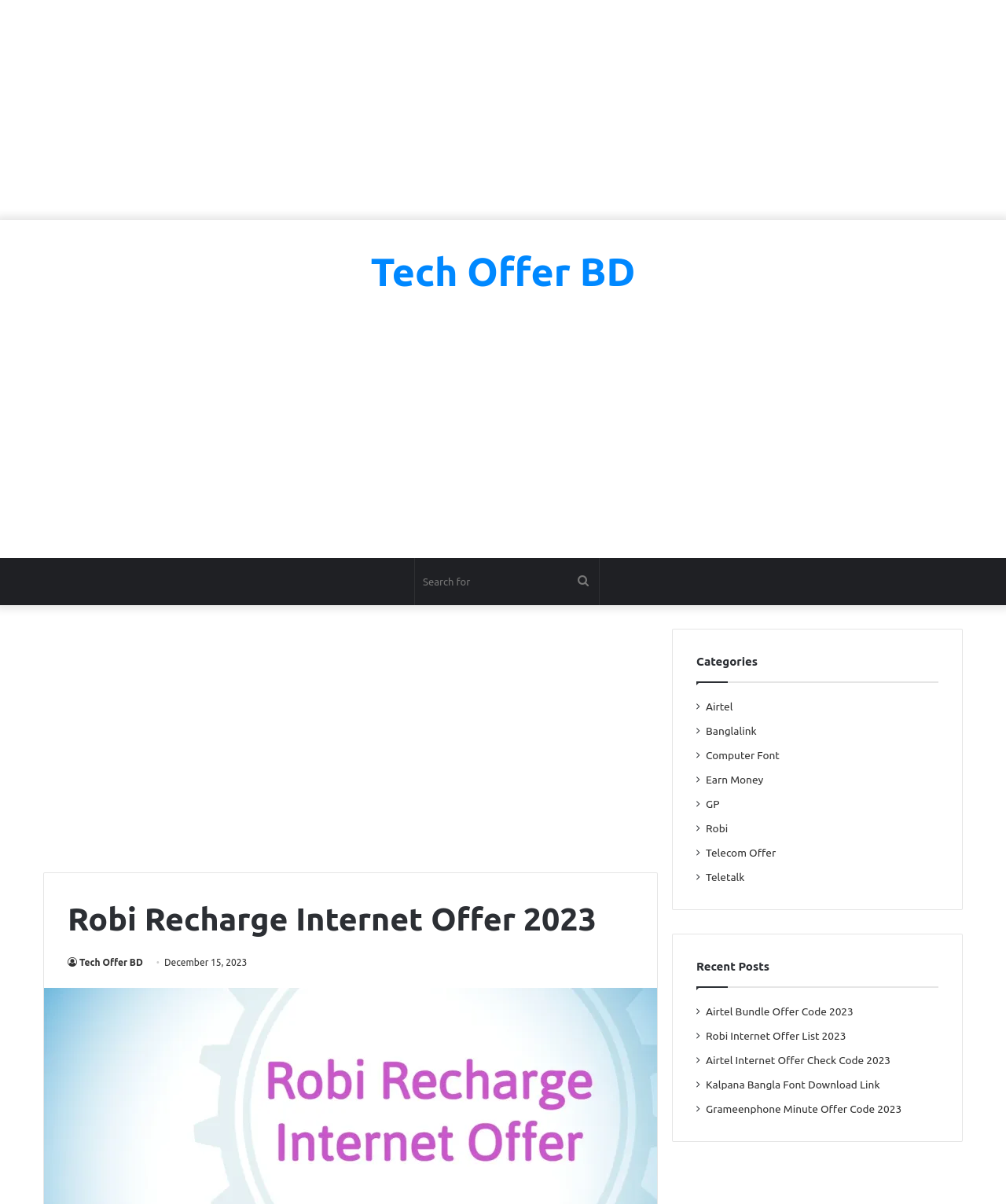Determine the bounding box coordinates for the clickable element required to fulfill the instruction: "Visit Tech Offer BD". Provide the coordinates as four float numbers between 0 and 1, i.e., [left, top, right, bottom].

[0.369, 0.209, 0.631, 0.242]